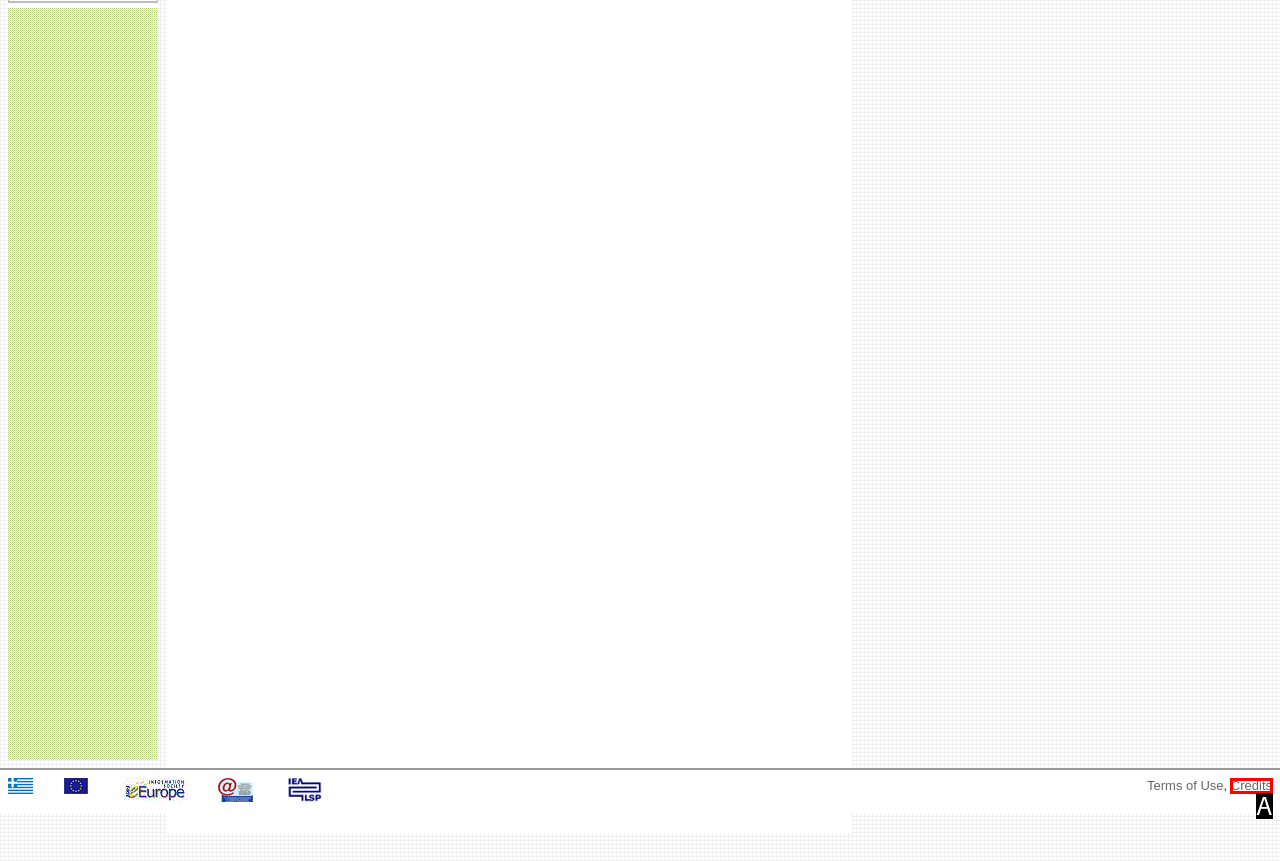Identify the option that corresponds to the description: Credits. Provide only the letter of the option directly.

A